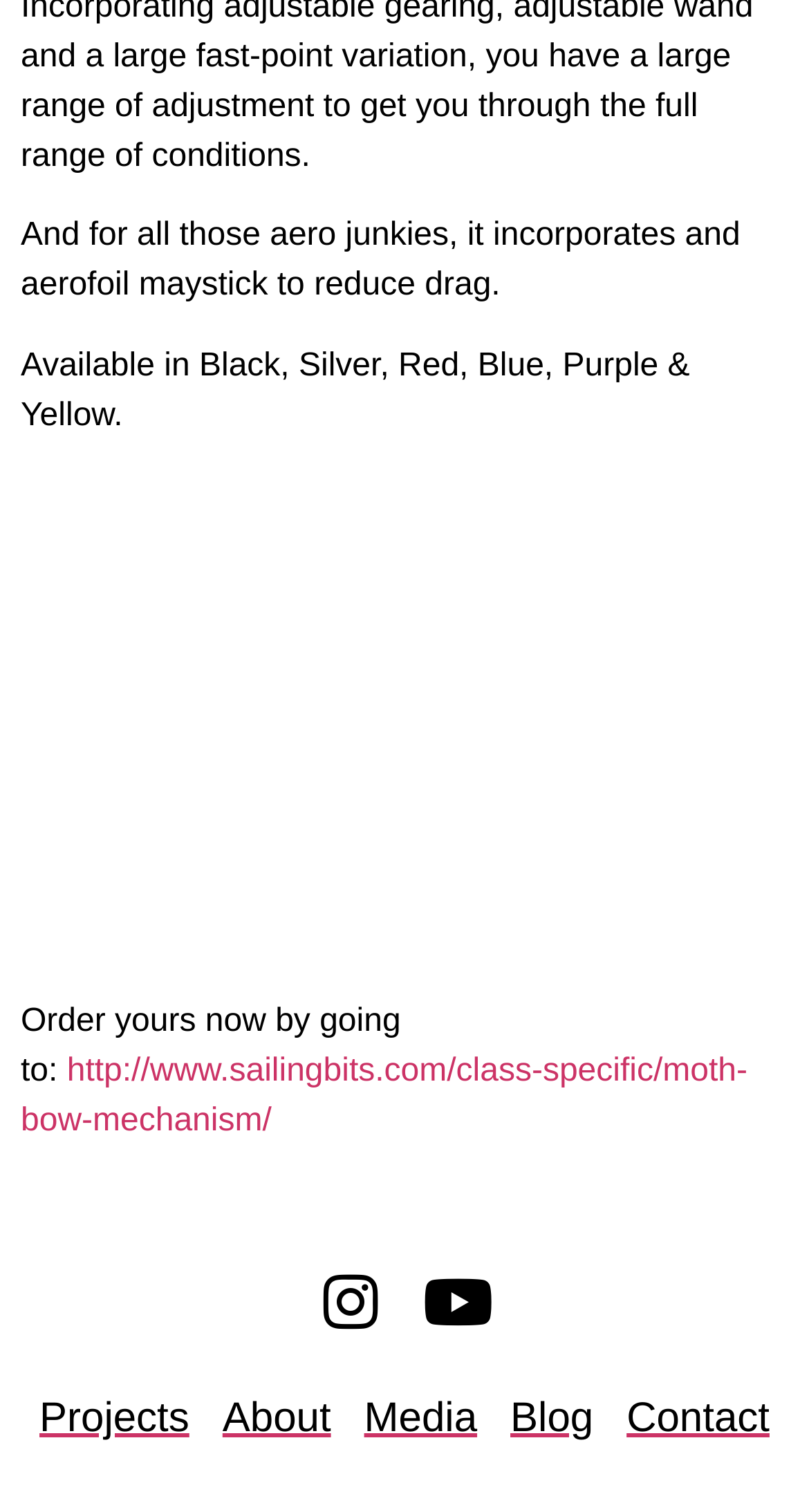Respond to the question with just a single word or phrase: 
What is the purpose of the aerofoil mast?

Reduce drag